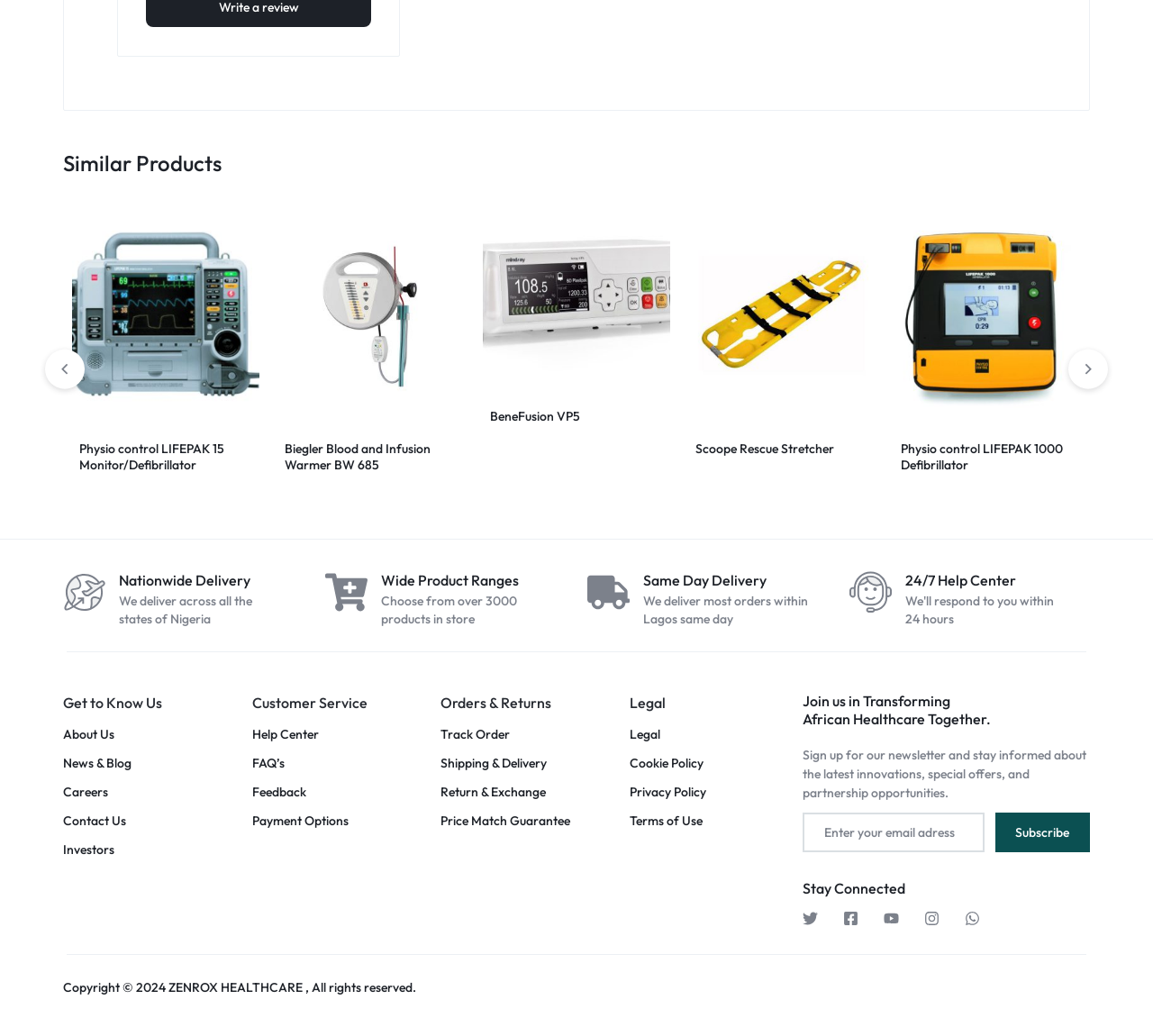Using the element description: "Return & Exchange", determine the bounding box coordinates. The coordinates should be in the format [left, top, right, bottom], with values between 0 and 1.

[0.382, 0.758, 0.473, 0.772]